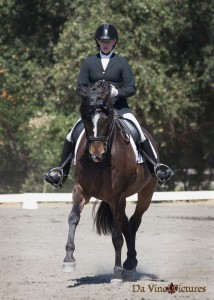Refer to the image and provide an in-depth answer to the question: 
What is the surface of the arena?

The caption describes the setting as a sunny arena with a well-groomed sandy surface, indicating that the arena has a sandy floor.